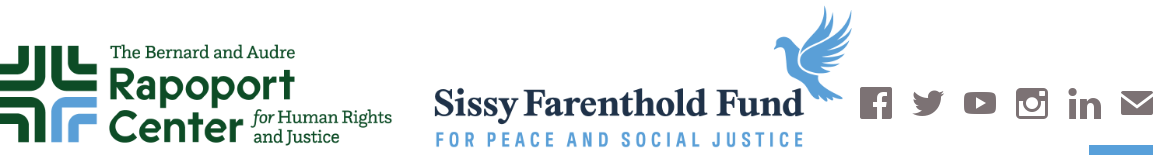Explain the contents of the image with as much detail as possible.

The image prominently displays the logos of the Rapoport Center for Human Rights and Justice, along with the Sissy Farenthold Fund, an organization dedicated to promoting peace and social justice. The left side features the Rapoport Center's logo, characterized by a green and blue geometric design that embodies its mission towards human rights advocacy and legal education. The right side showcases the Sissy Farenthold Fund's logo, depicted in blue with an elegant dove motif that reinforces its commitment to peace. Below the logo, the text emphasizes the Fund's purpose, "FOR PEACE AND SOCIAL JUSTICE." In addition to these logos, a series of social media icons are included on the right side, indicating various platforms like Facebook, Twitter, YouTube, Instagram, and LinkedIn, inviting engagement and connection with the wider community.